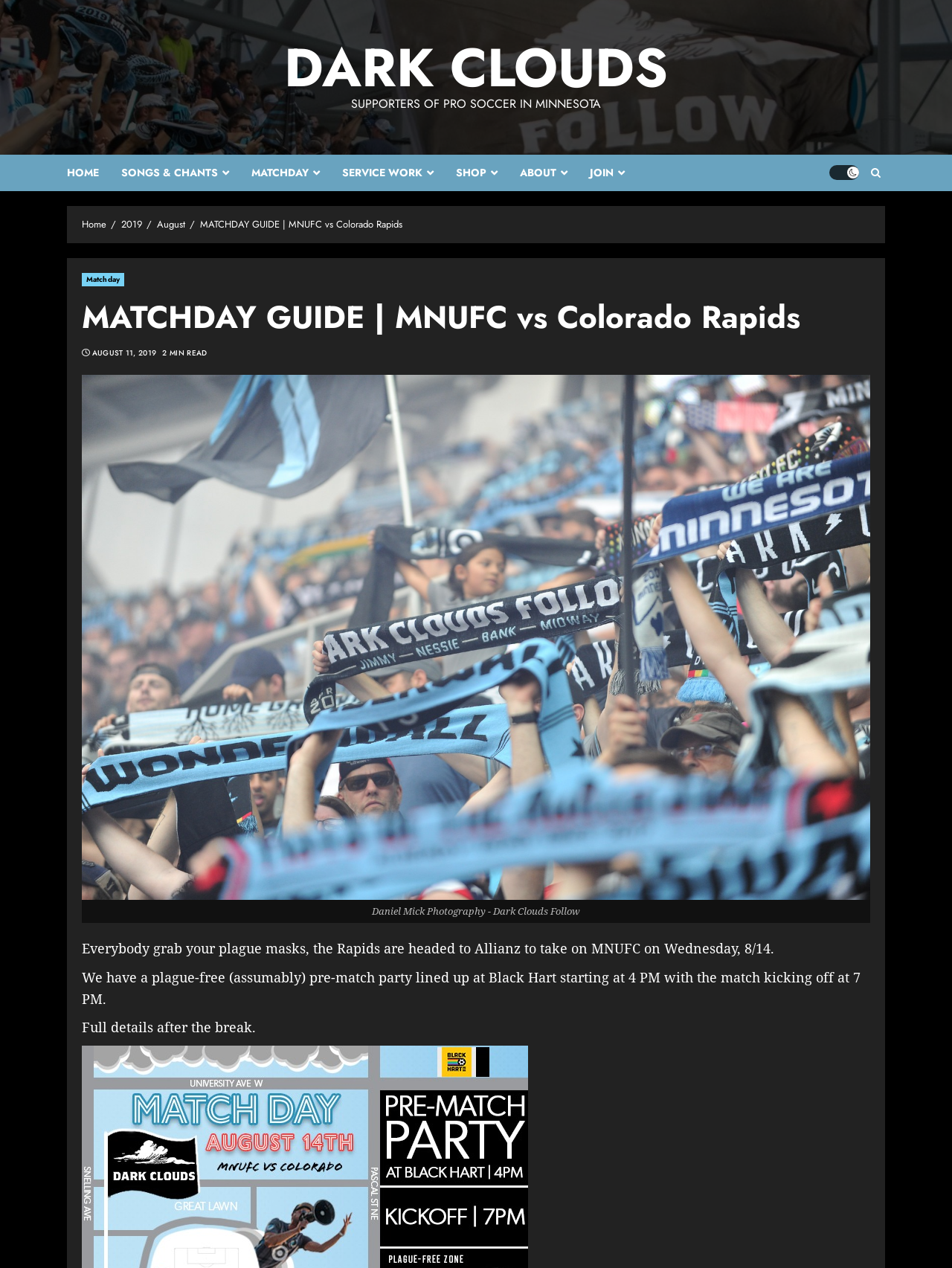What is the time of the match kickoff?
Please provide a comprehensive answer based on the visual information in the image.

The kickoff time of the match can be found in the text 'We have a plague-free (assumably) pre-match party lined up at Black Hart starting at 4 PM with the match kicking off at 7 PM', which indicates that the match starts at 7 PM.